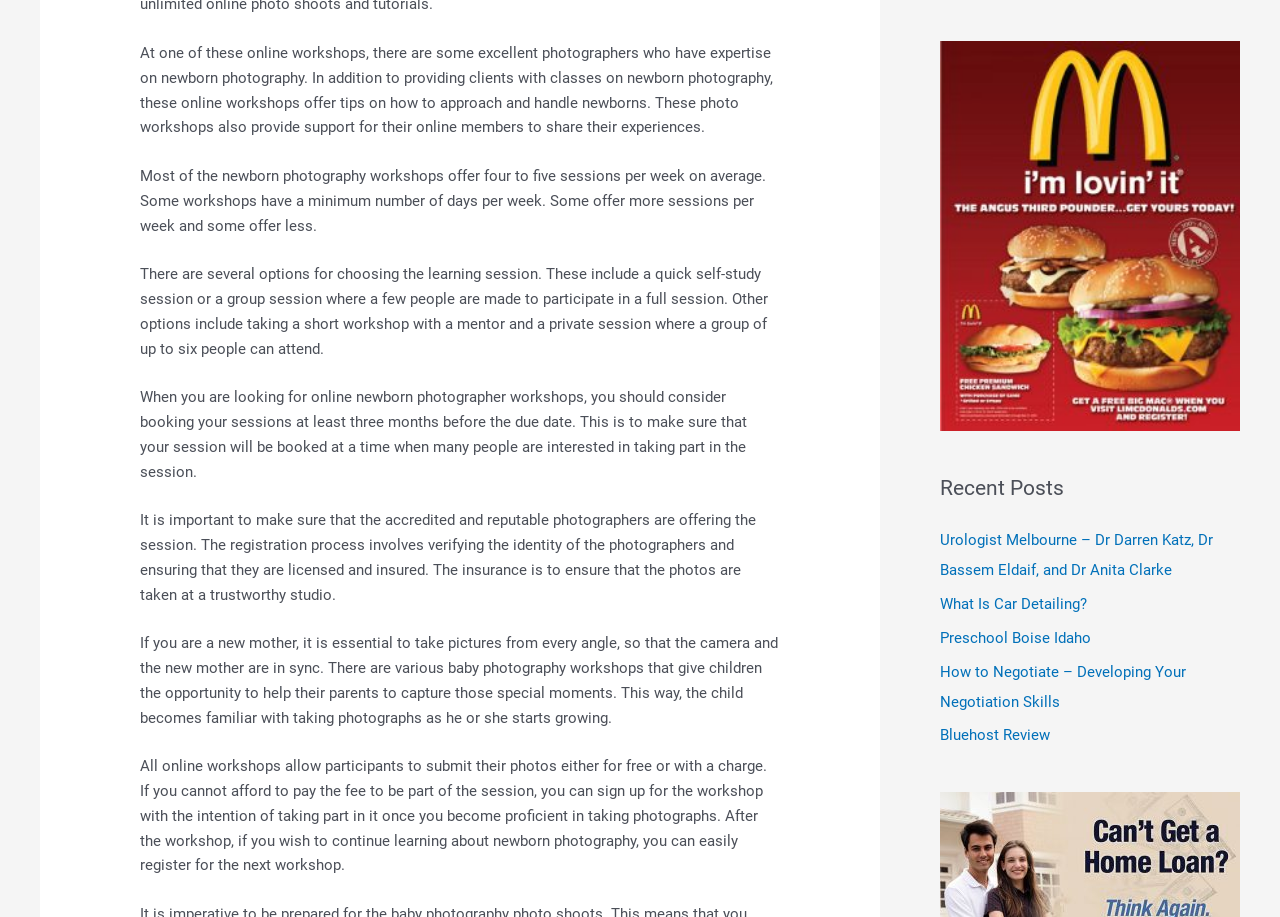What is the benefit of taking pictures from every angle?
We need a detailed and meticulous answer to the question.

According to the text, 'If you are a new mother, it is essential to take pictures from every angle, so that the camera and the new mother are in sync. This way, the child becomes familiar with taking photographs as he or she starts growing.' This suggests that taking pictures from every angle helps to capture special moments.